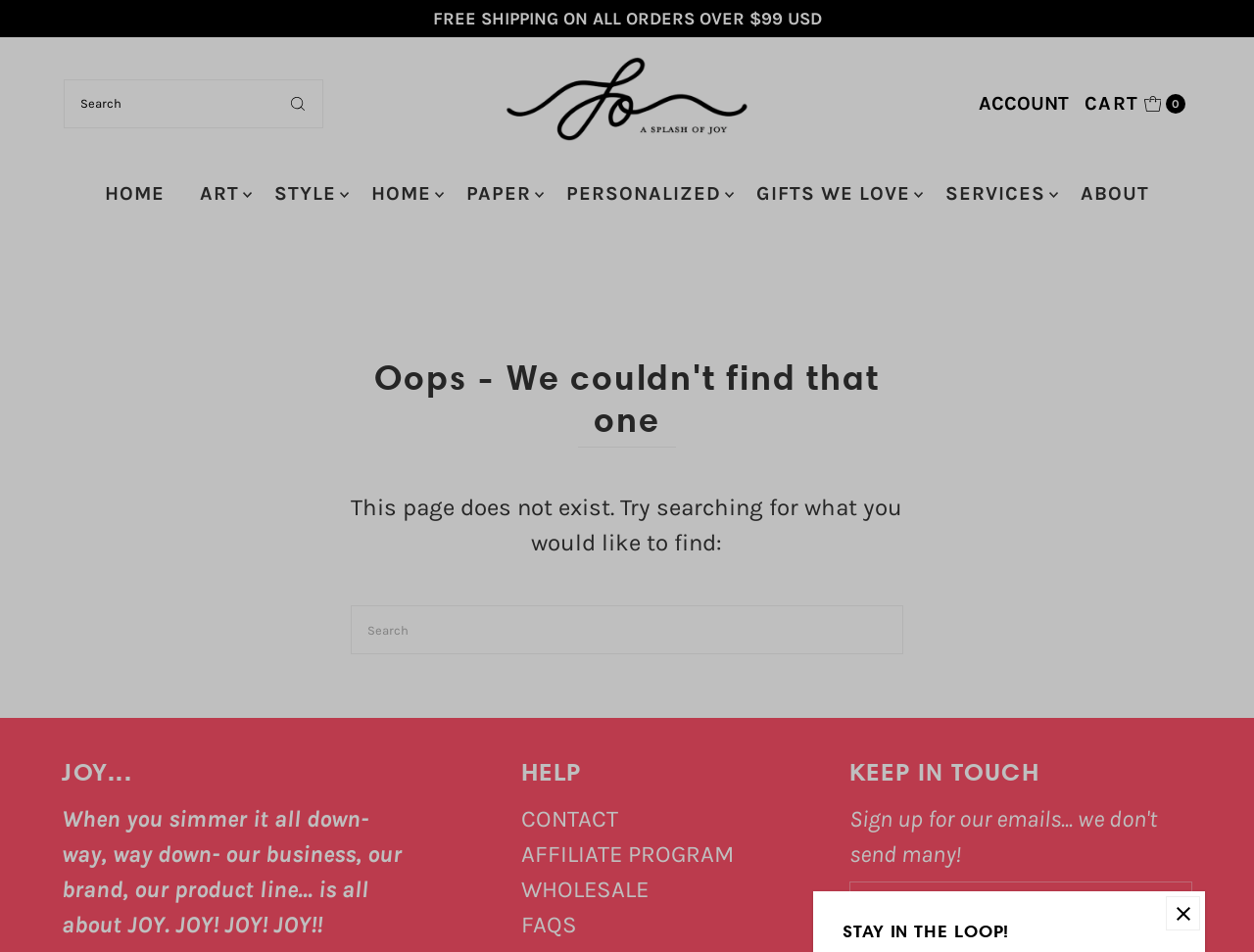Locate the bounding box coordinates of the region to be clicked to comply with the following instruction: "Go to account page". The coordinates must be four float numbers between 0 and 1, in the form [left, top, right, bottom].

[0.776, 0.083, 0.856, 0.135]